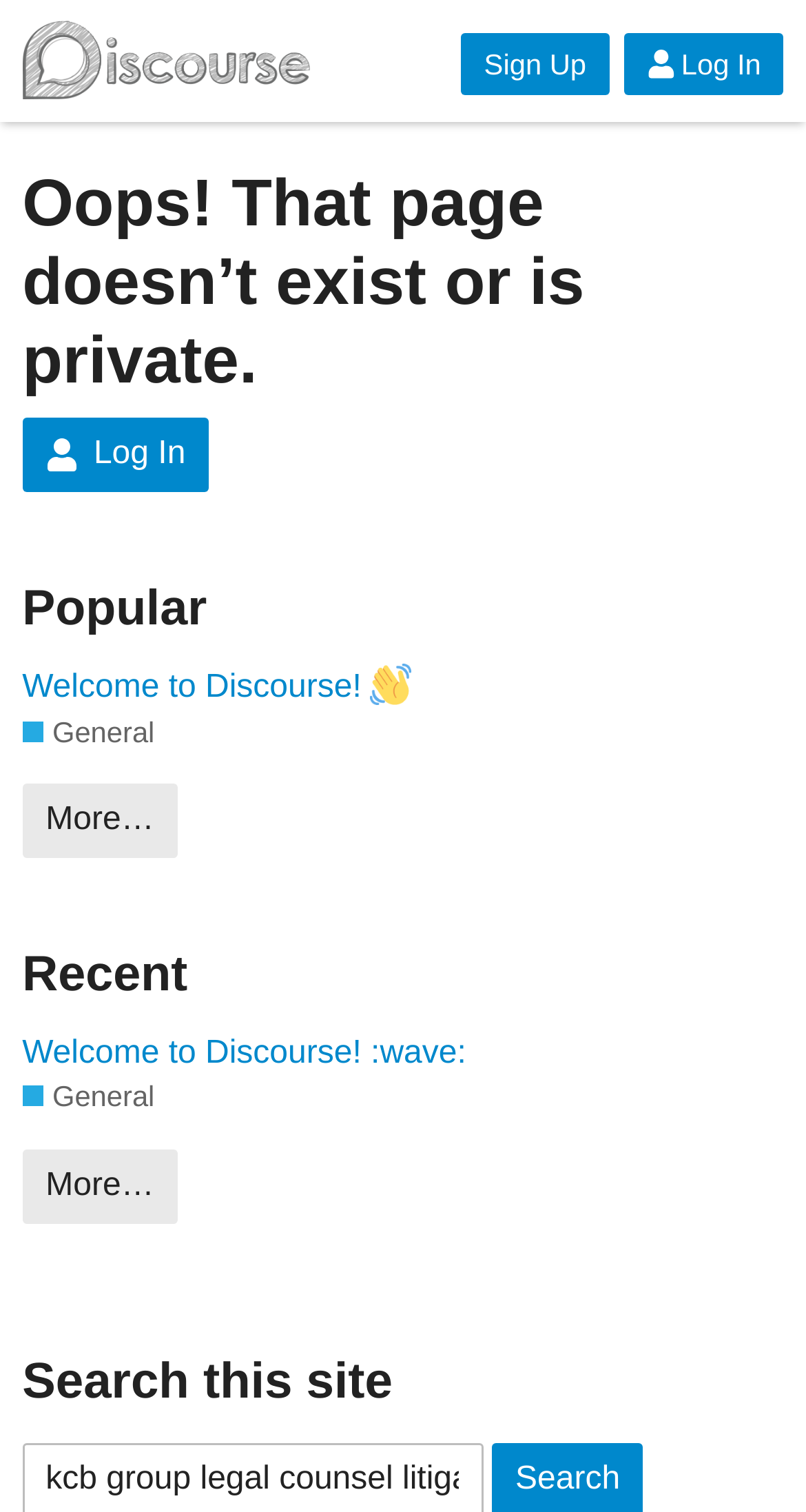Please indicate the bounding box coordinates of the element's region to be clicked to achieve the instruction: "Log in to your account". Provide the coordinates as four float numbers between 0 and 1, i.e., [left, top, right, bottom].

[0.774, 0.022, 0.973, 0.063]